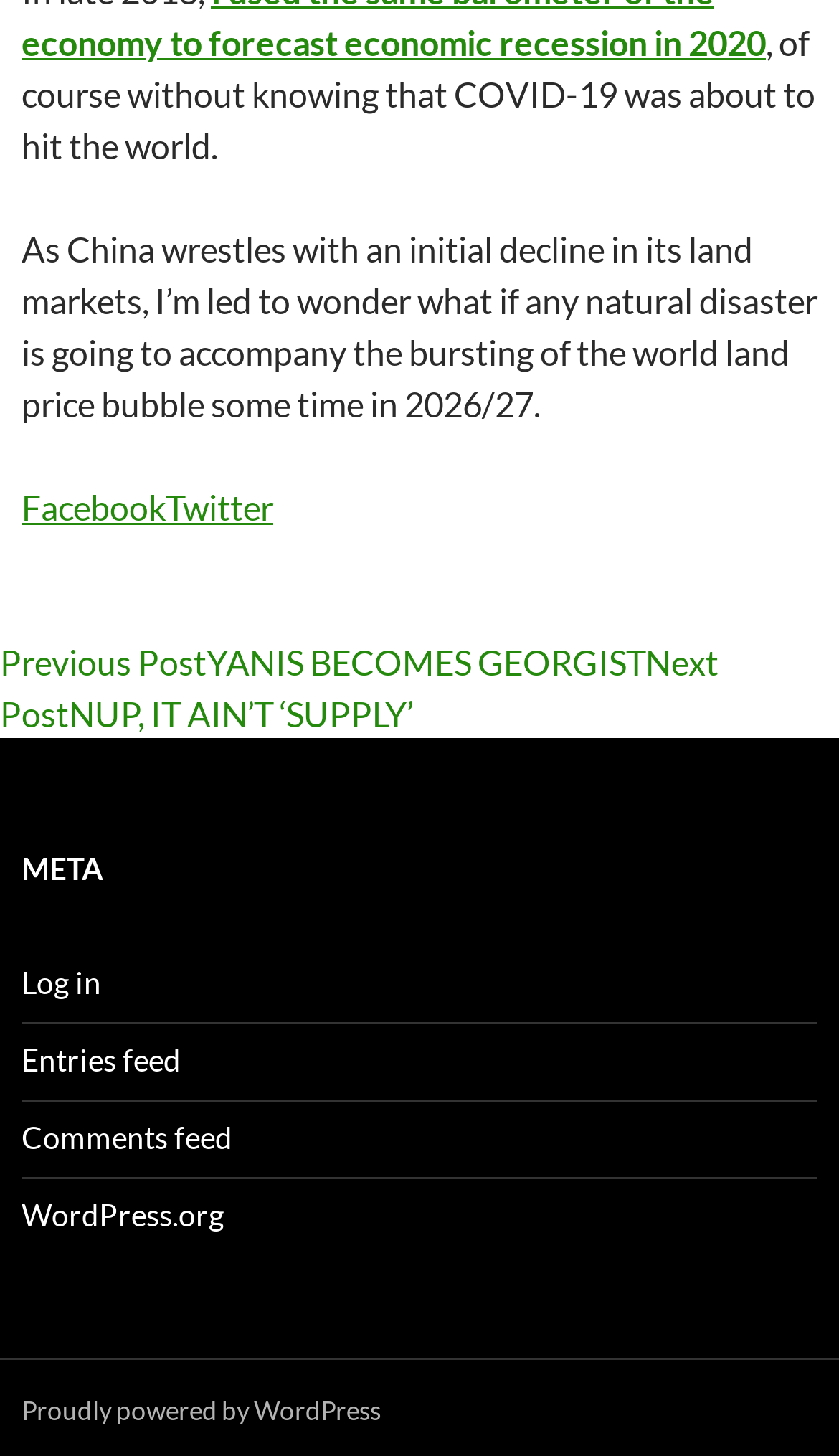Please determine the bounding box coordinates for the UI element described as: "Next PostNUP, IT AIN’T ‘SUPPLY’".

[0.0, 0.44, 0.856, 0.504]